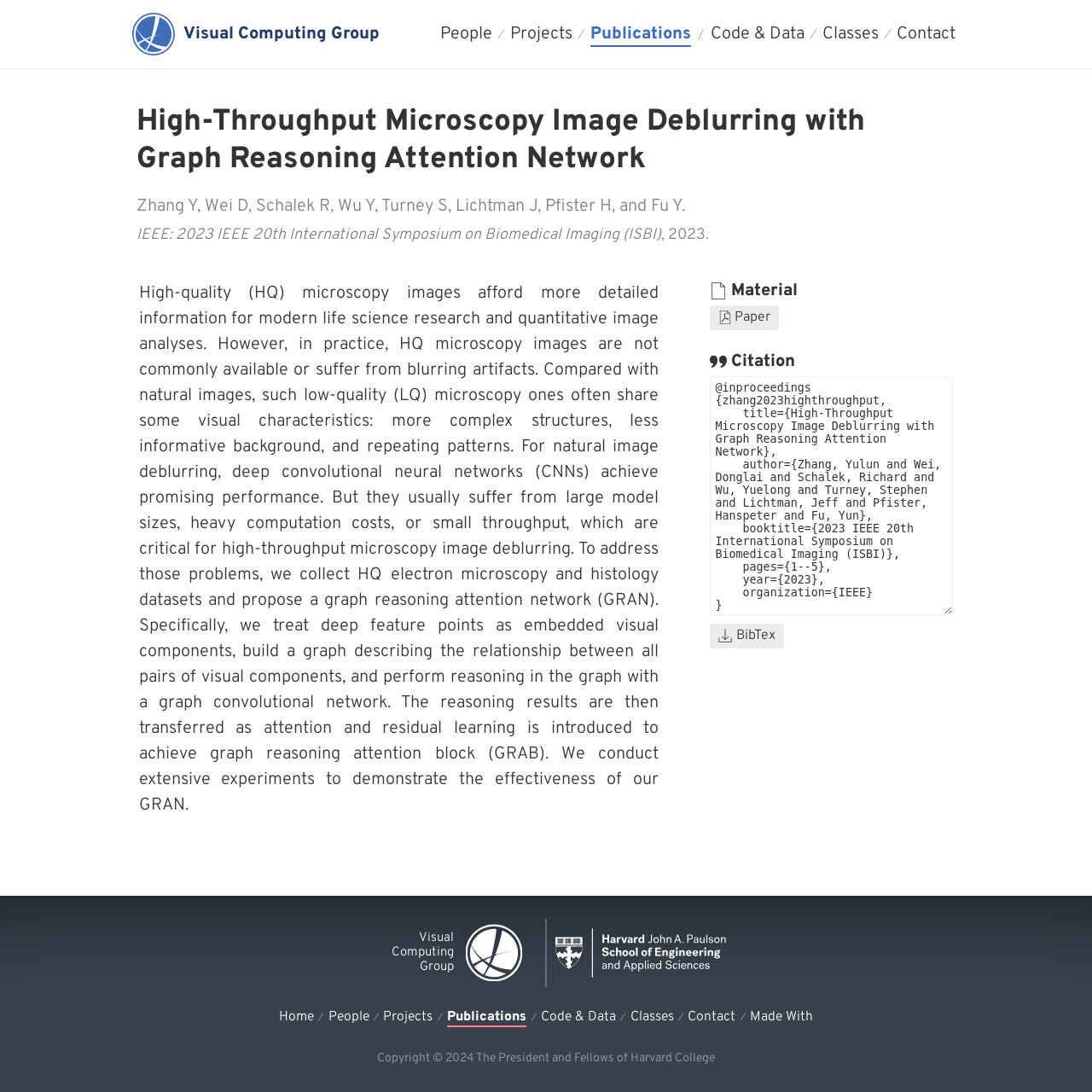Who is the author of the research paper?
We need a detailed and exhaustive answer to the question. Please elaborate.

I found the answer by looking at the citation section of the webpage, where it lists the authors of the research paper.